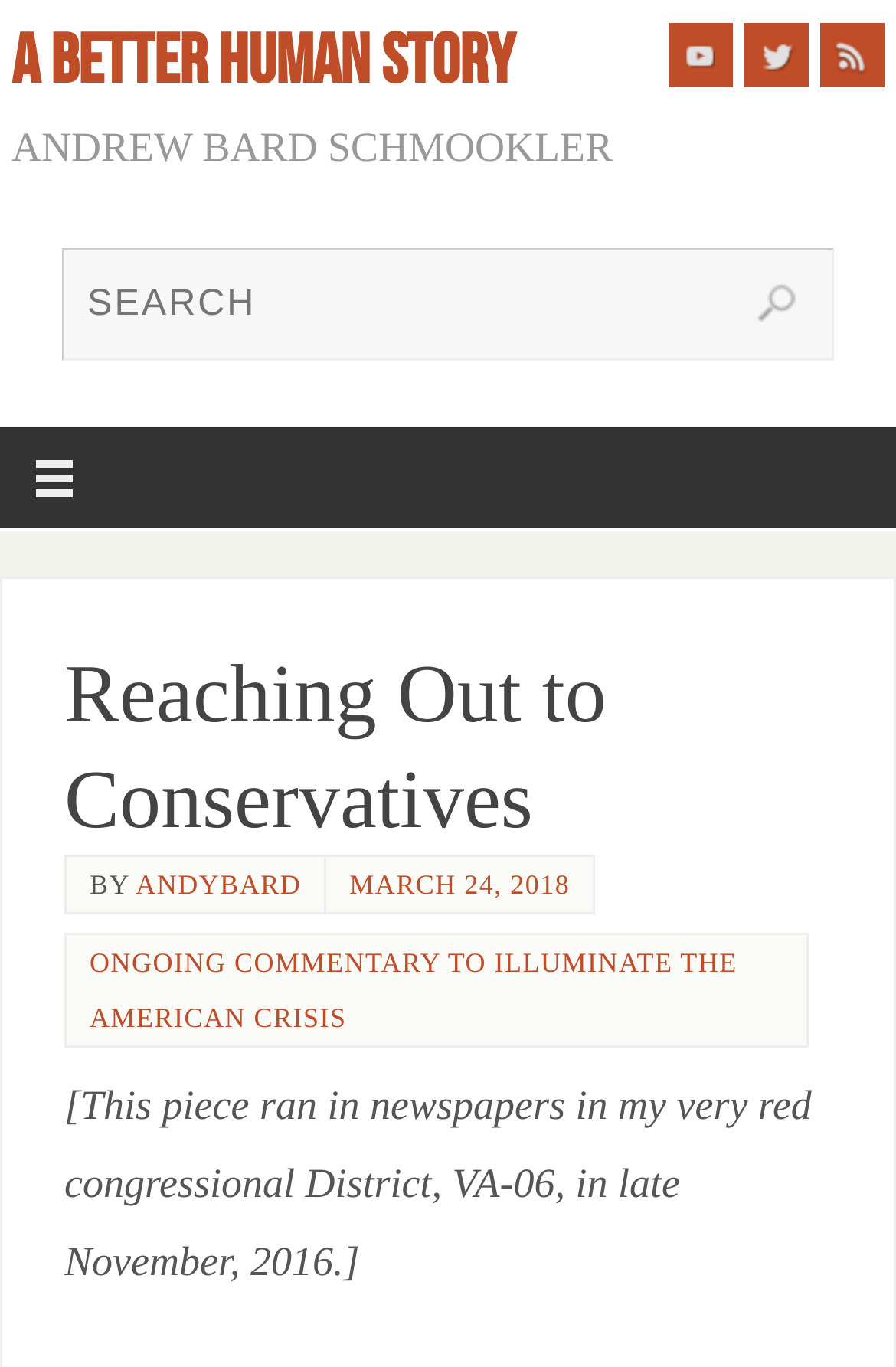Identify the bounding box coordinates for the element you need to click to achieve the following task: "Go to Twitter page". Provide the bounding box coordinates as four float numbers between 0 and 1, in the form [left, top, right, bottom].

[0.831, 0.017, 0.903, 0.064]